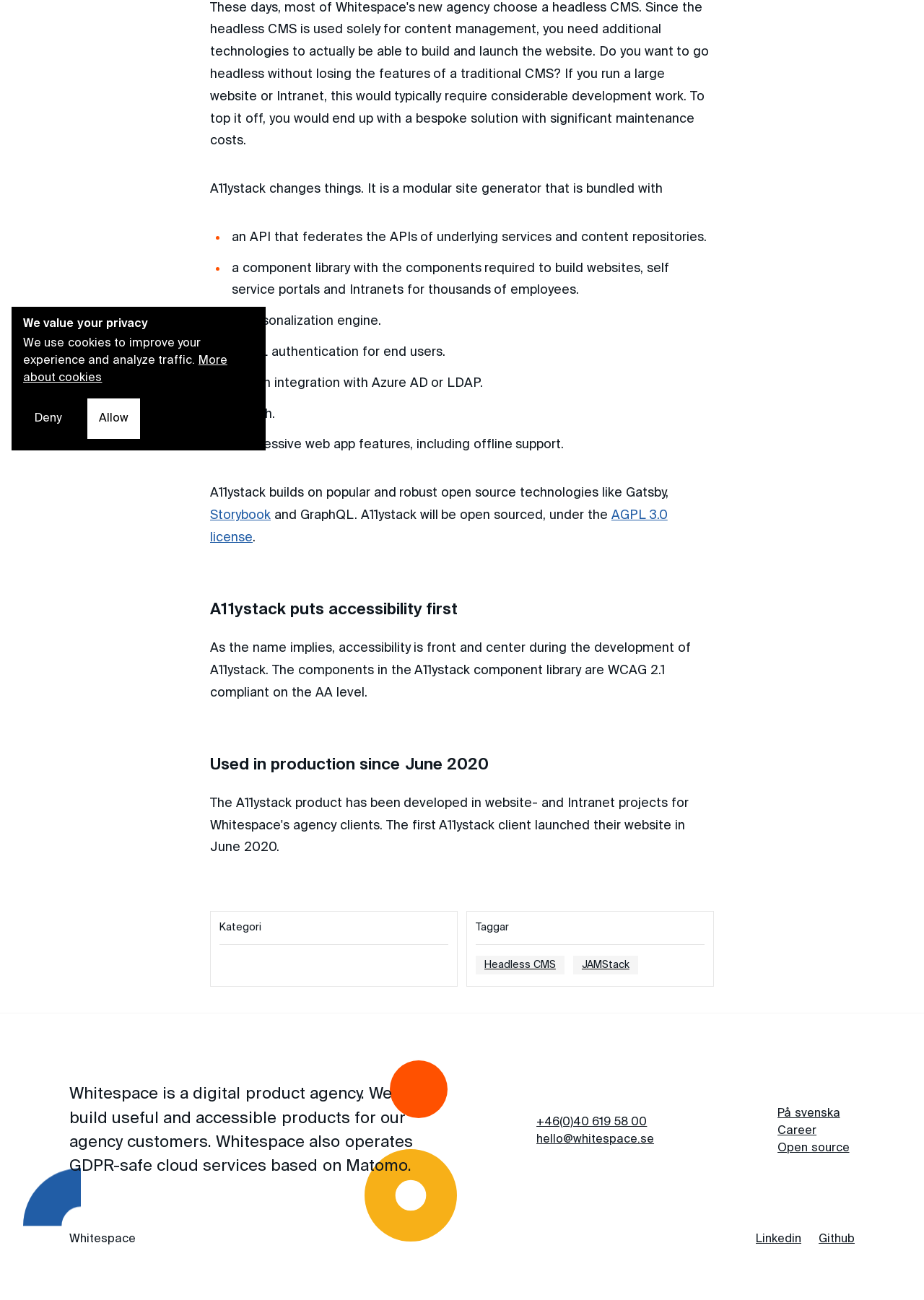Using the element description provided, determine the bounding box coordinates in the format (top-left x, top-left y, bottom-right x, bottom-right y). Ensure that all values are floating point numbers between 0 and 1. Element description: AGPL 3.0 license

[0.227, 0.391, 0.722, 0.418]